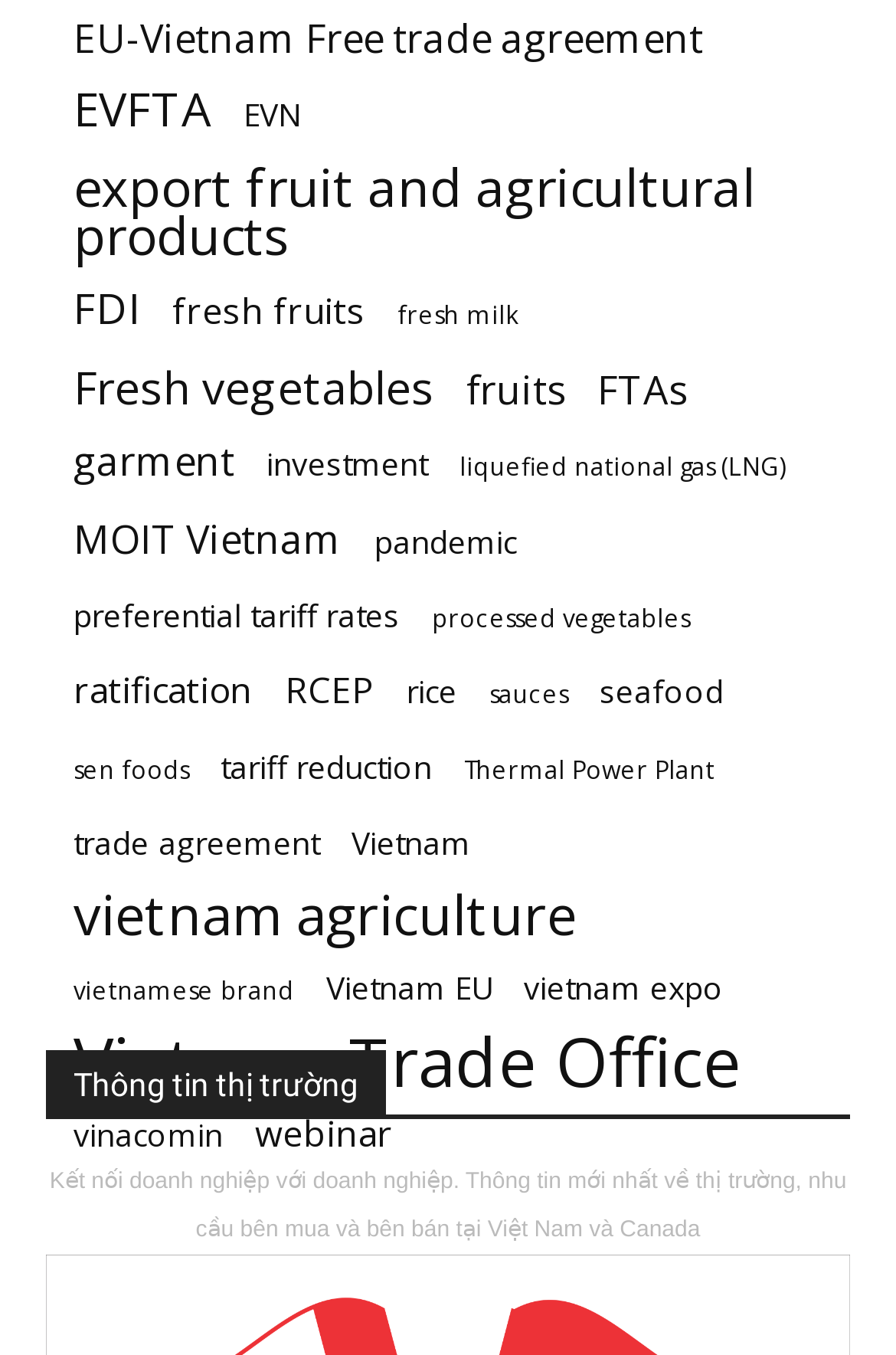What is the purpose of this webpage?
Refer to the image and respond with a one-word or short-phrase answer.

To connect businesses